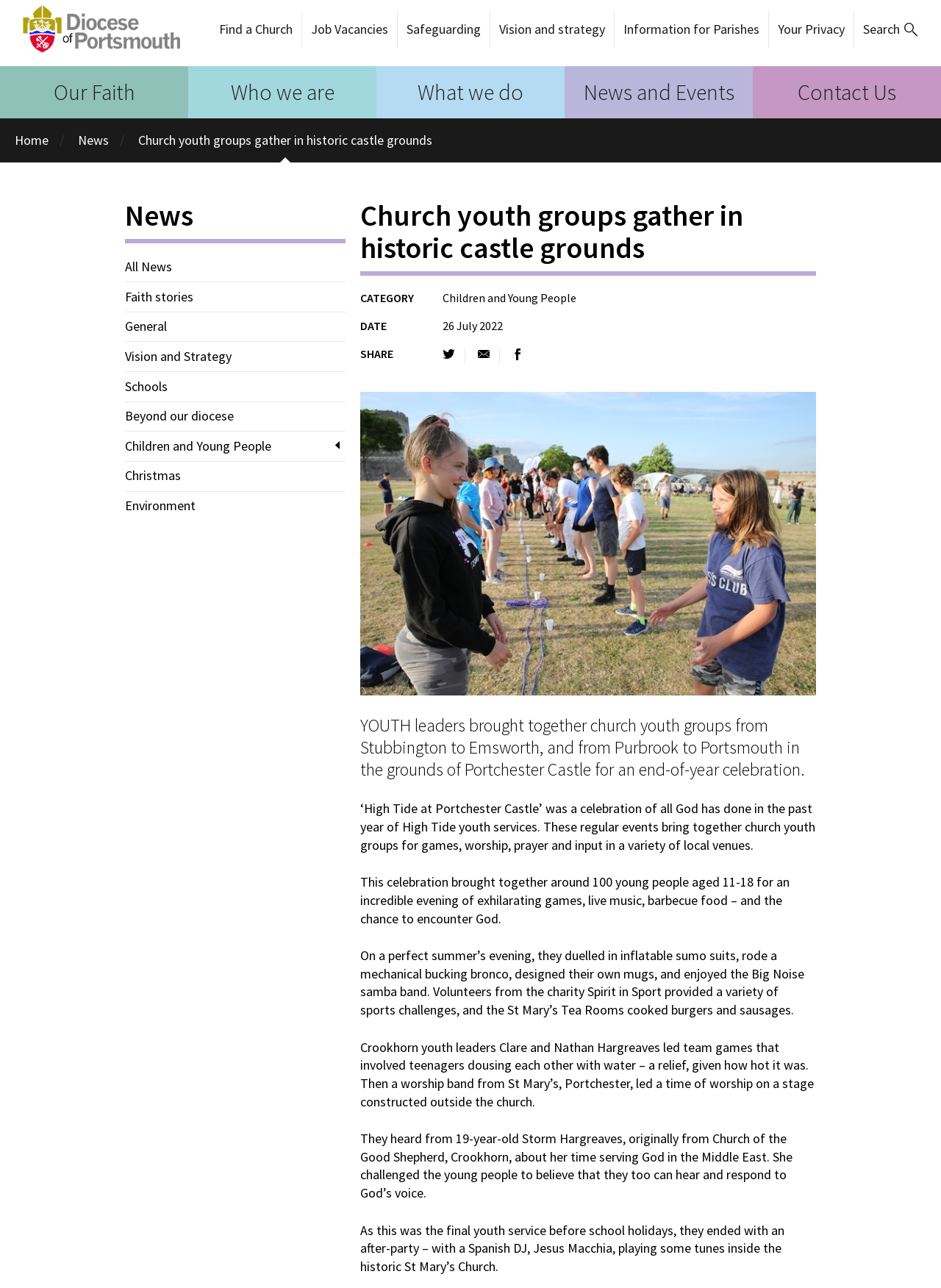Please respond to the question using a single word or phrase:
What is the date of the news article?

26 July 2022